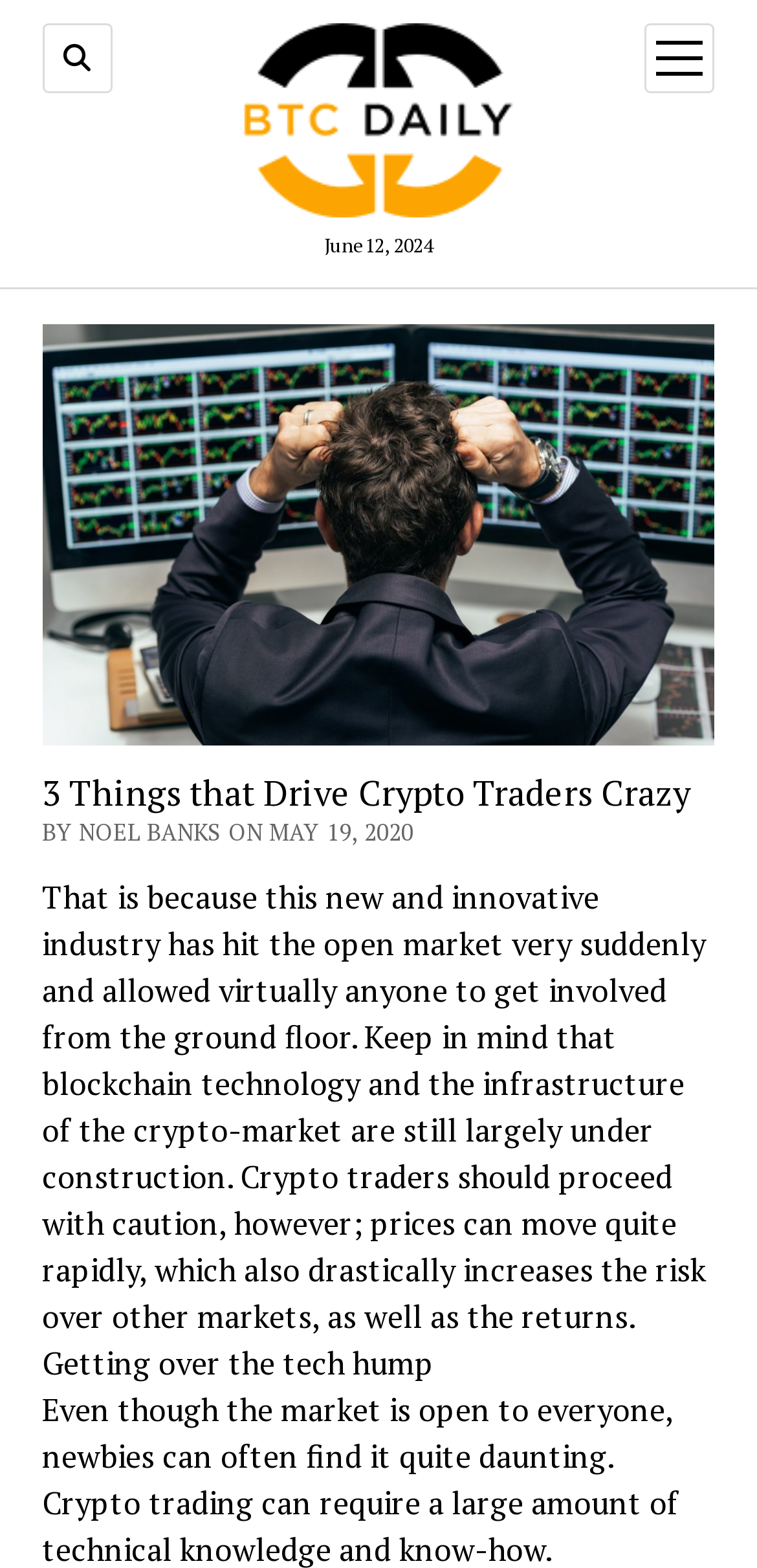Ascertain the bounding box coordinates for the UI element detailed here: "Search". The coordinates should be provided as [left, top, right, bottom] with each value being a float between 0 and 1.

[0.056, 0.015, 0.148, 0.059]